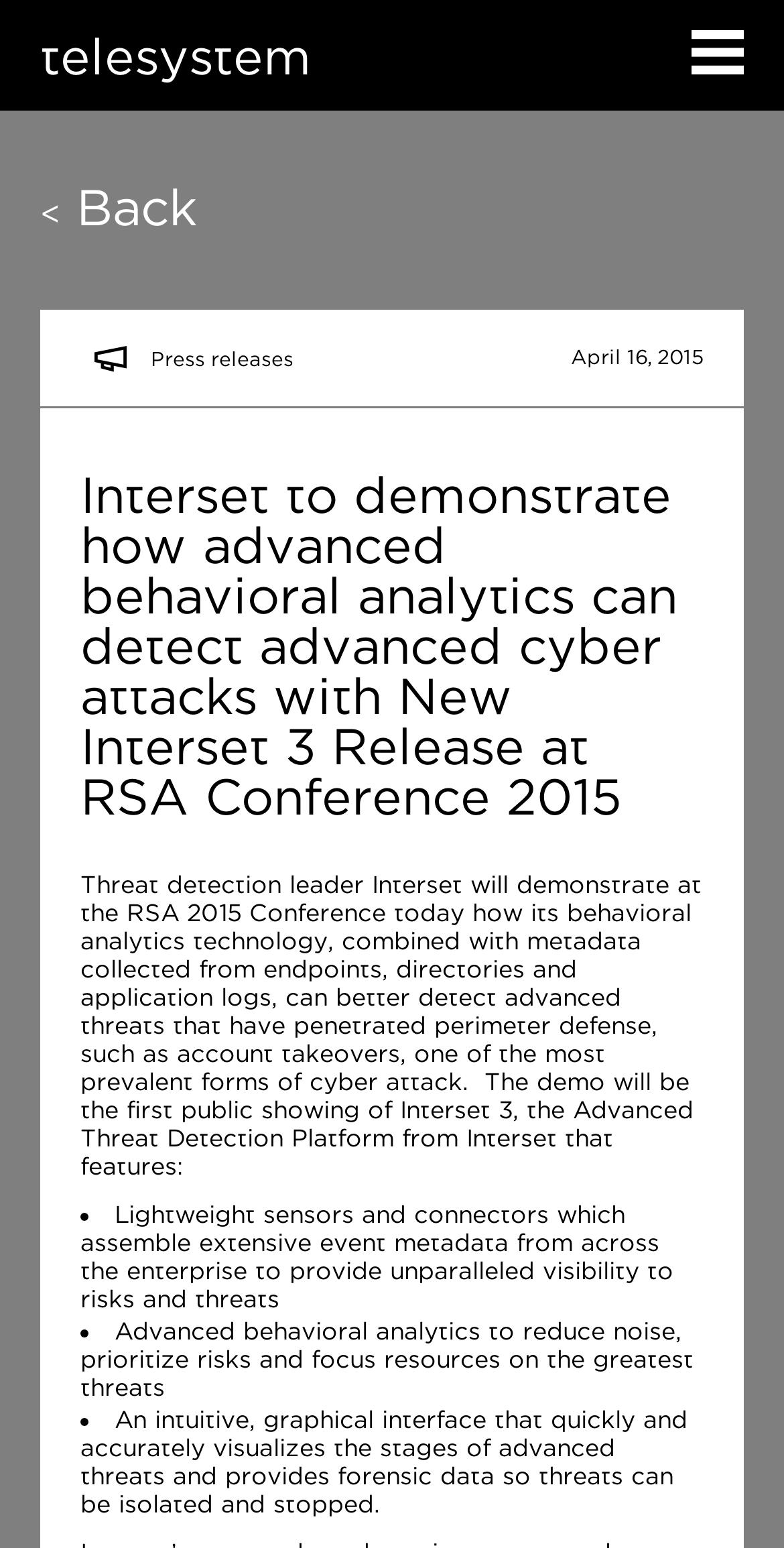What is the purpose of the lightweight sensors and connectors?
Please use the visual content to give a single word or phrase answer.

Assemble extensive event metadata